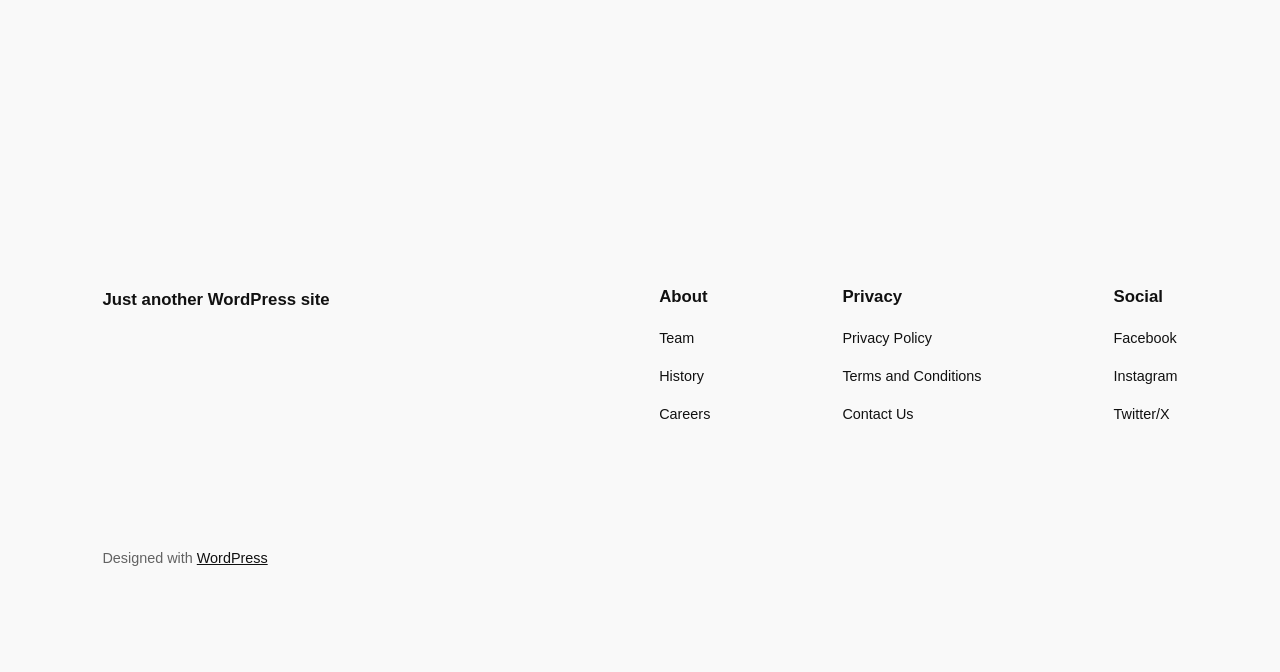Identify and provide the bounding box coordinates of the UI element described: "Terms and Conditions". The coordinates should be formatted as [left, top, right, bottom], with each number being a float between 0 and 1.

[0.658, 0.543, 0.767, 0.577]